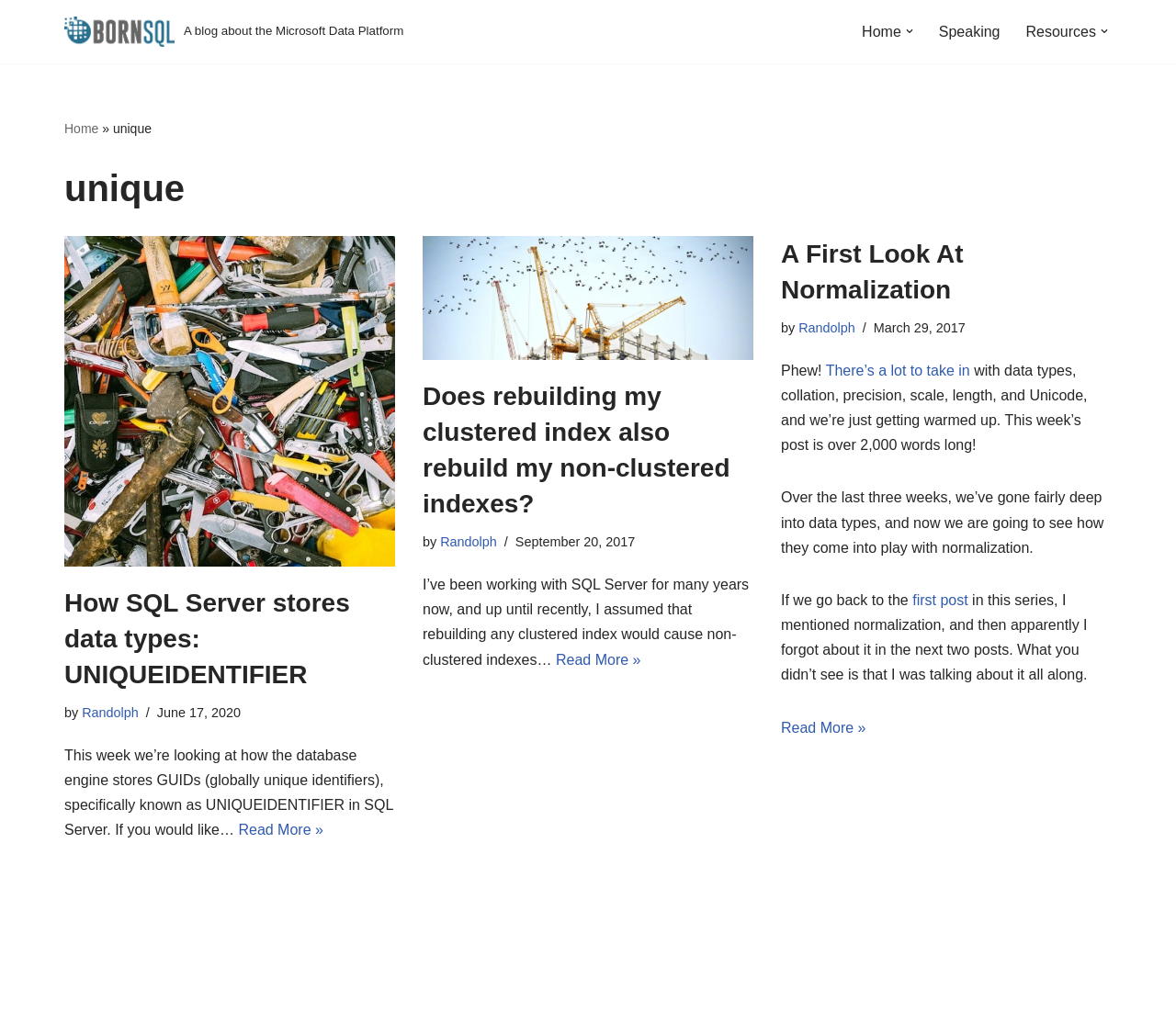Using the element description: "Randolph", determine the bounding box coordinates for the specified UI element. The coordinates should be four float numbers between 0 and 1, [left, top, right, bottom].

[0.07, 0.69, 0.118, 0.704]